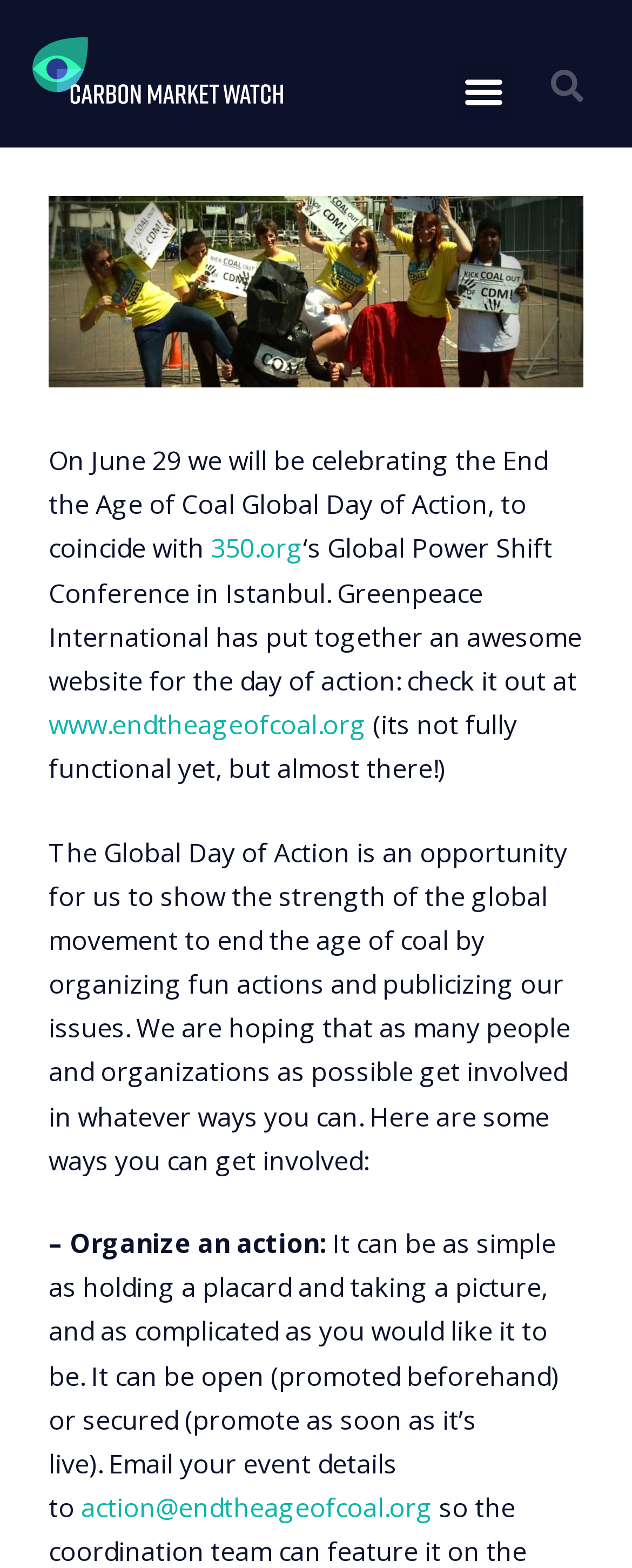Using the given description, provide the bounding box coordinates formatted as (top-left x, top-left y, bottom-right x, bottom-right y), with all values being floating point numbers between 0 and 1. Description: alt="kick coal"

[0.077, 0.229, 0.923, 0.252]